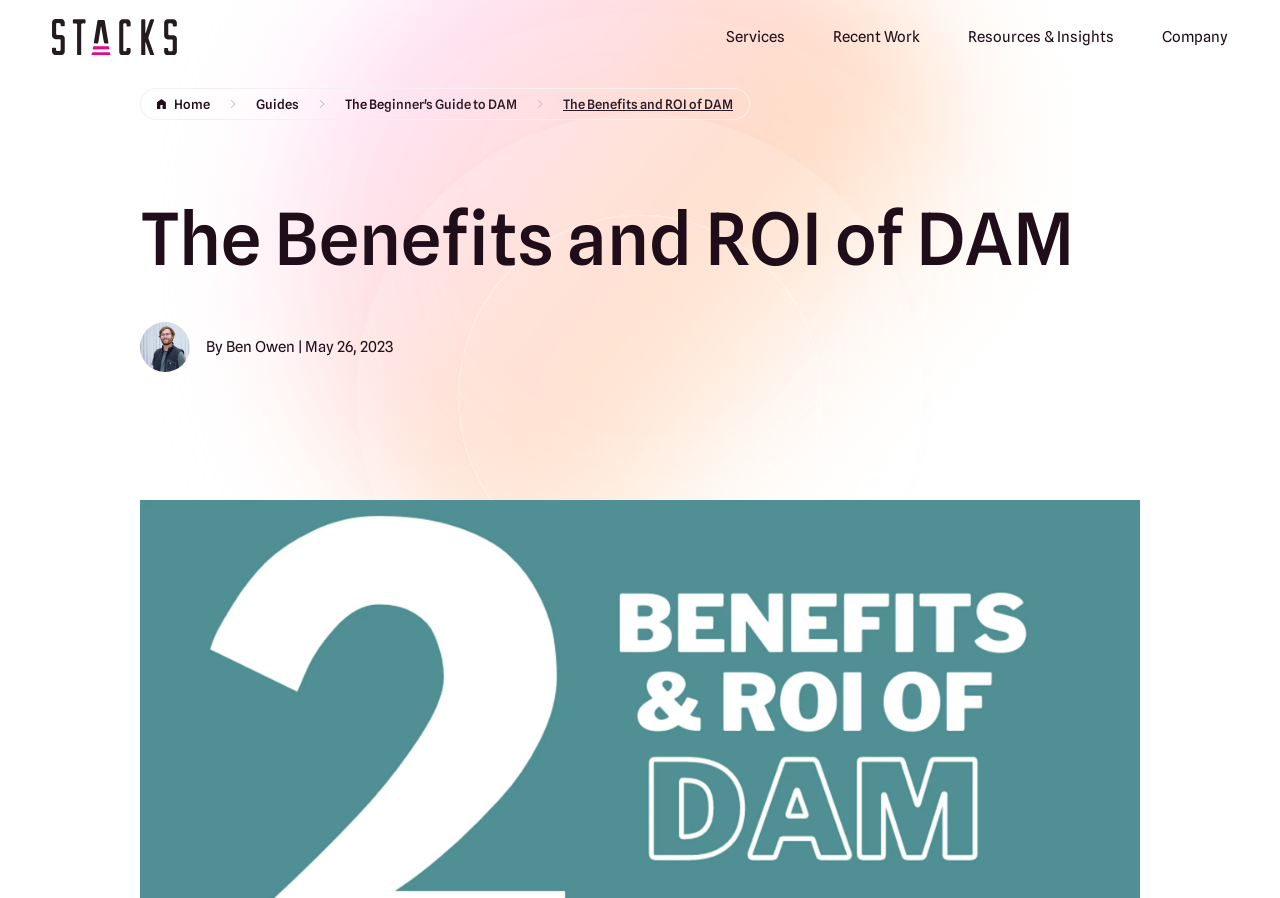Create a detailed description of the webpage's content and layout.

The webpage is about "The Benefits and ROI of DAM" (Digital Asset Management) and appears to be a blog post or article. At the top left, there is a link to return to the homepage, accompanied by a small image. 

To the right of this, there is a navigation header with links to "Services", "Recent Work", "Resources & Insights", and "Company". Below this header, there is a large image that spans most of the width of the page.

Below the image, there is a breadcrumbs navigation section that shows the path "Home > Guides > The Beginner's Guide to DAM > The Benefits and ROI of DAM". Each step in the path is separated by a small image.

The main content of the page is headed by a title "The Benefits and ROI of DAM", which is followed by an image of the author, Ben Owen, and a text indicating the author and publication date, "By Ben Owen | May 26, 2023".